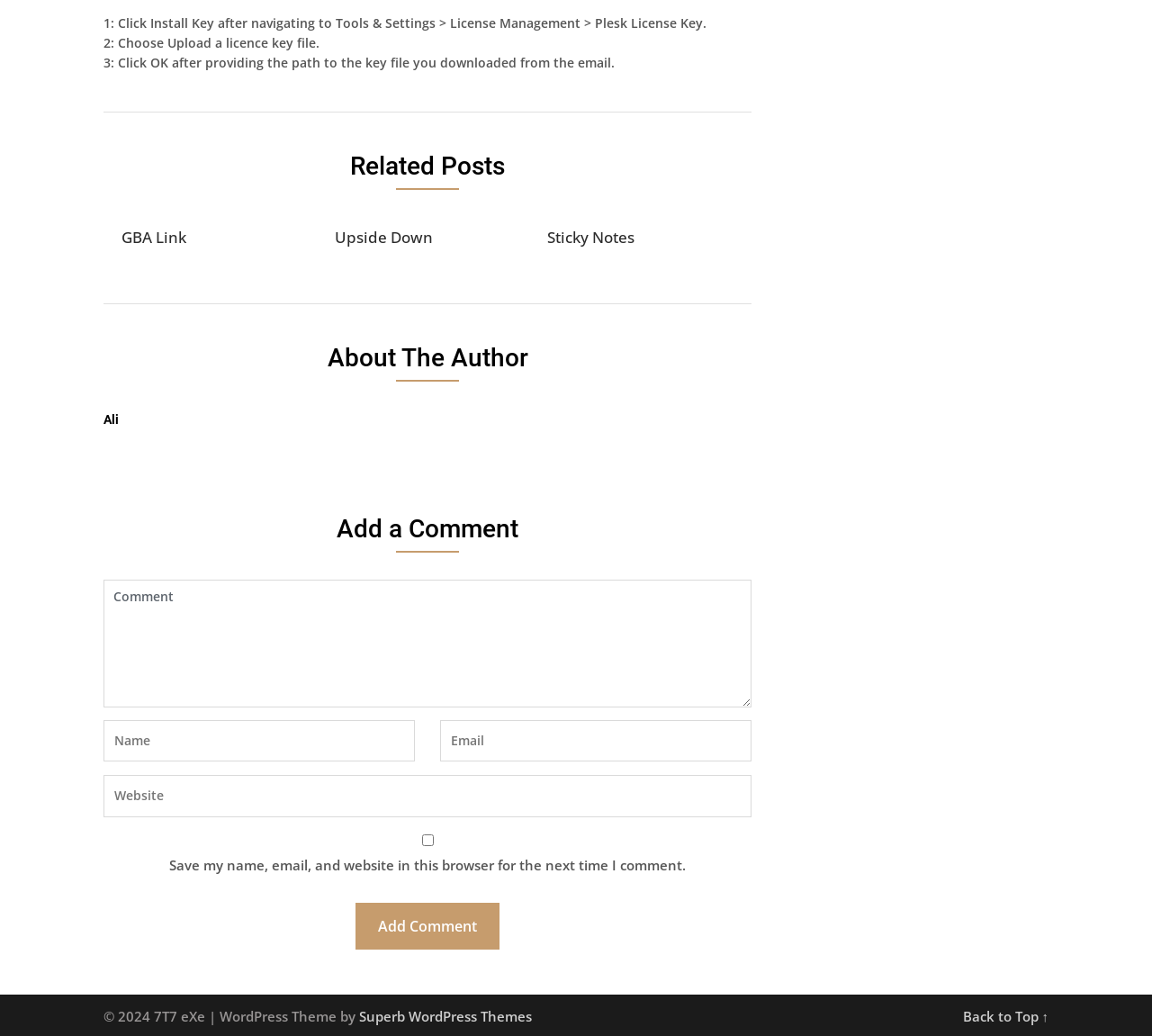Please provide the bounding box coordinates for the element that needs to be clicked to perform the instruction: "Enter your name in the input field". The coordinates must consist of four float numbers between 0 and 1, formatted as [left, top, right, bottom].

[0.09, 0.695, 0.36, 0.735]